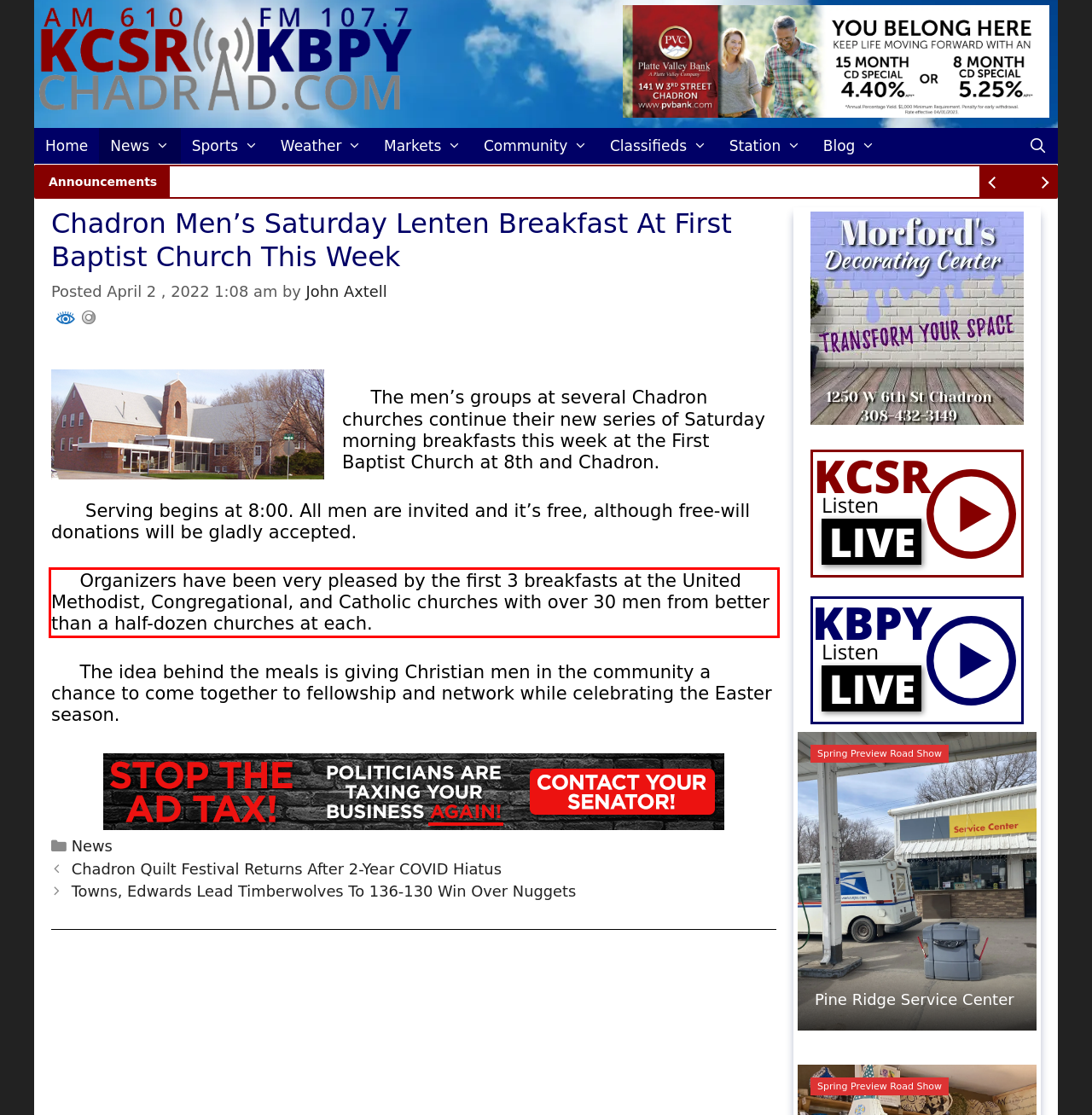You are provided with a screenshot of a webpage containing a red bounding box. Please extract the text enclosed by this red bounding box.

Organizers have been very pleased by the first 3 breakfasts at the United Methodist, Congregational, and Catholic churches with over 30 men from better than a half-dozen churches at each.